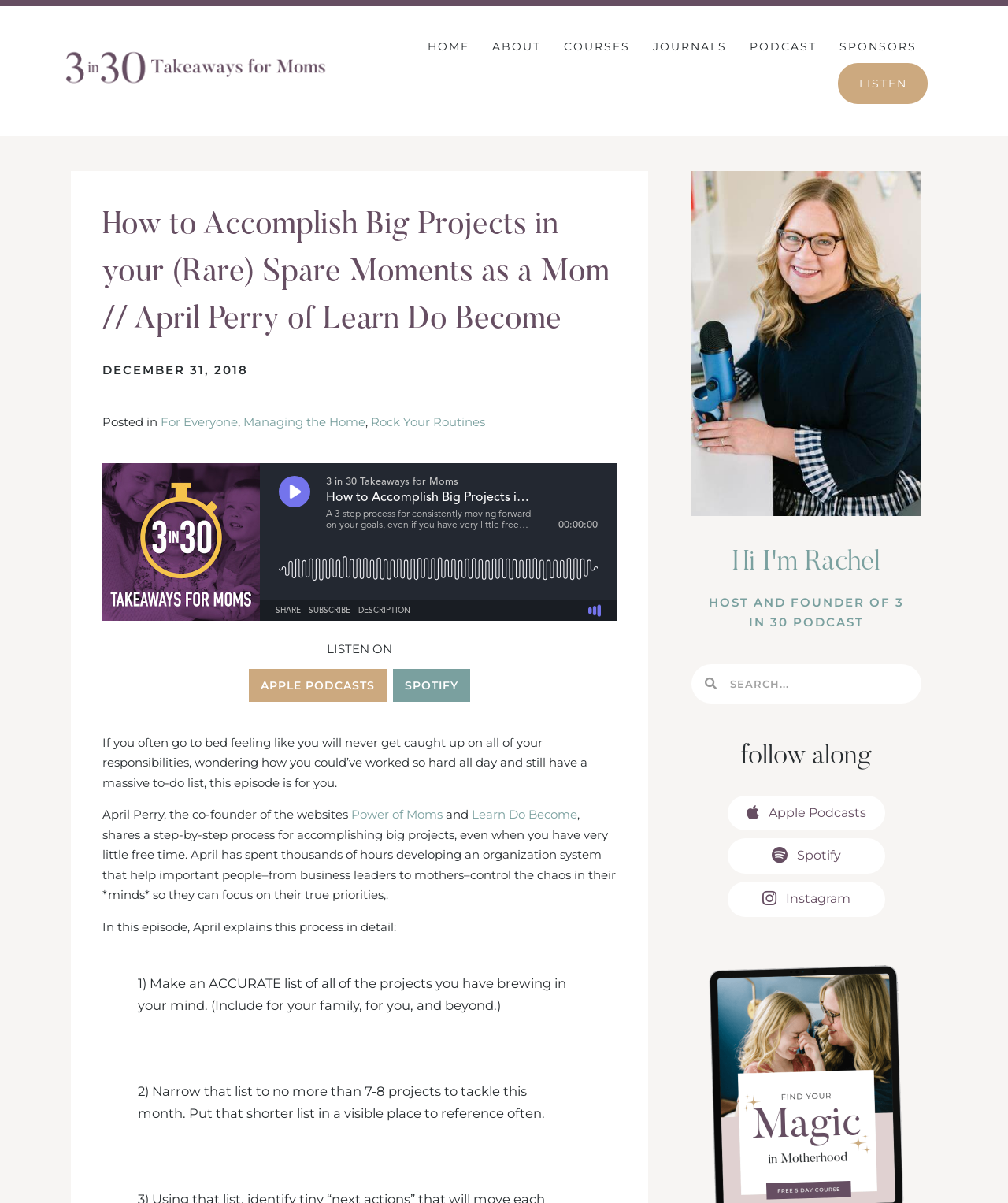Utilize the details in the image to give a detailed response to the question: Who is the host of the 3 in 30 podcast?

I found the answer by looking at the image of a person holding a podcast mic, with a caption that says 'Rachel Nielson, host of 3 in 30 podcast, is smiling while holding her podcast mic. She enjoys producing actionable, concise content for busy, overwhelmed moms.' The host of the 3 in 30 podcast is Rachel Nielson.